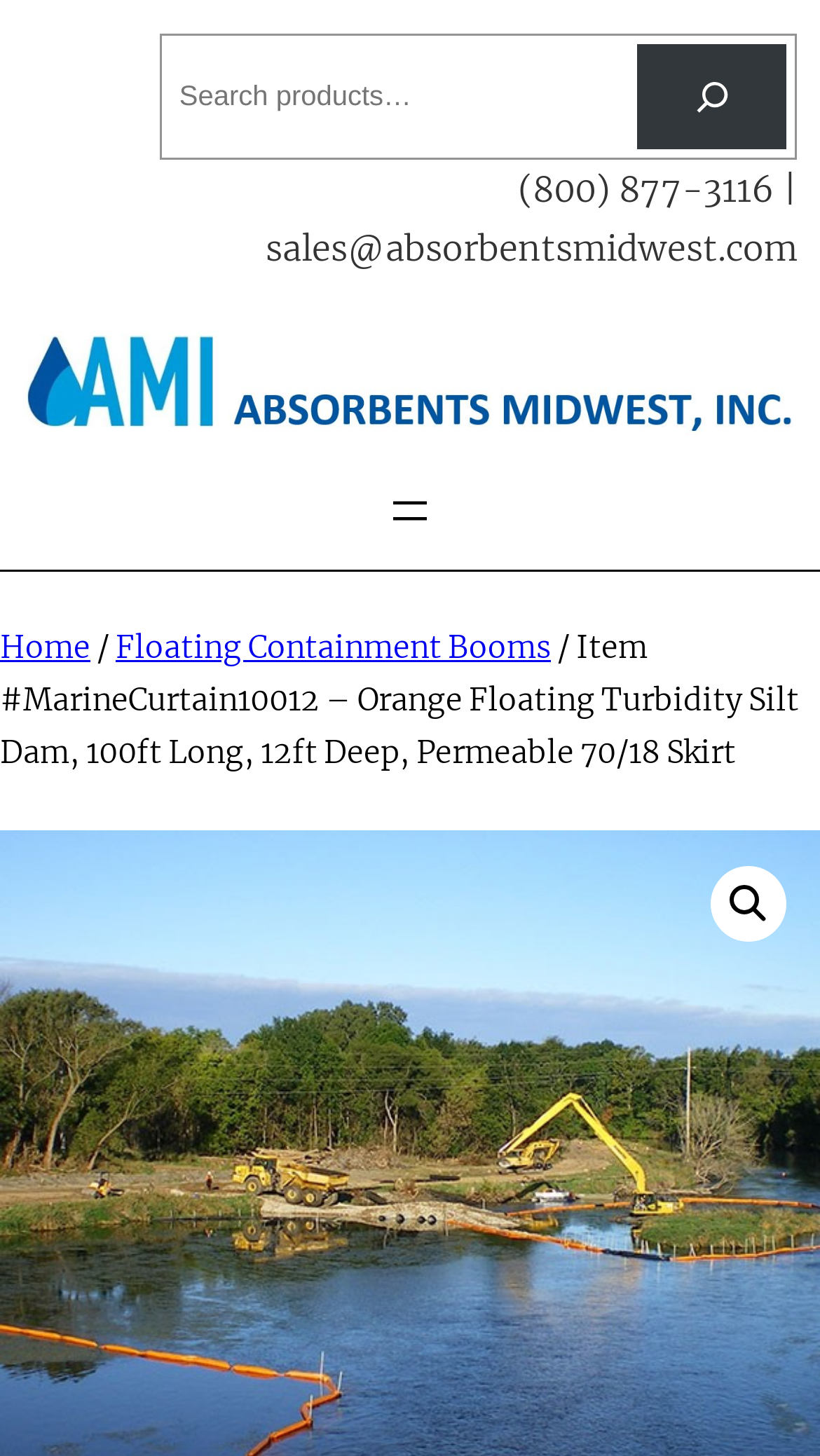Describe all visible elements and their arrangement on the webpage.

The webpage is about a specific product, Item #MarineCurtain10012, which is an Orange Floating Turbidity Silt Dam. At the top left, there is a search bar with a search button and a magnifying glass icon. Below the search bar, there is a header section with the company's contact information, including a phone number and email address.

To the right of the contact information, there is a company logo, which is also a link to the company's homepage. Above the company logo, there is a navigation menu with a button to open a dropdown menu.

Below the header section, there is a breadcrumb navigation bar that shows the current page's location in the website's hierarchy. The breadcrumb trail starts with a "Home" link, followed by a "Floating Containment Booms" link, and finally the current page's title, Item #MarineCurtain10012.

At the bottom right of the page, there is a link with a magnifying glass icon, which may be a search or filter button.